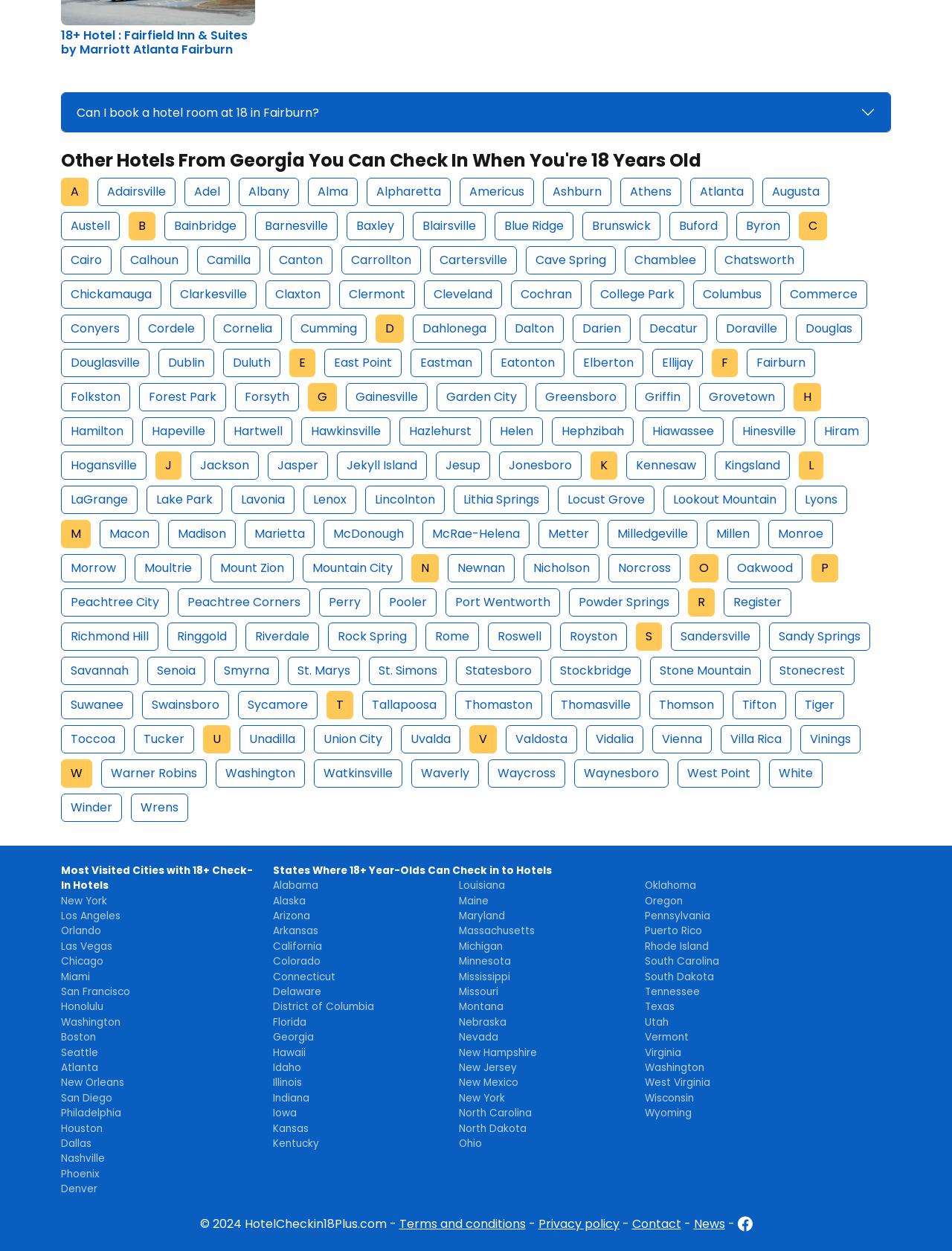Give a concise answer of one word or phrase to the question: 
How many links are there in the webpage?

101